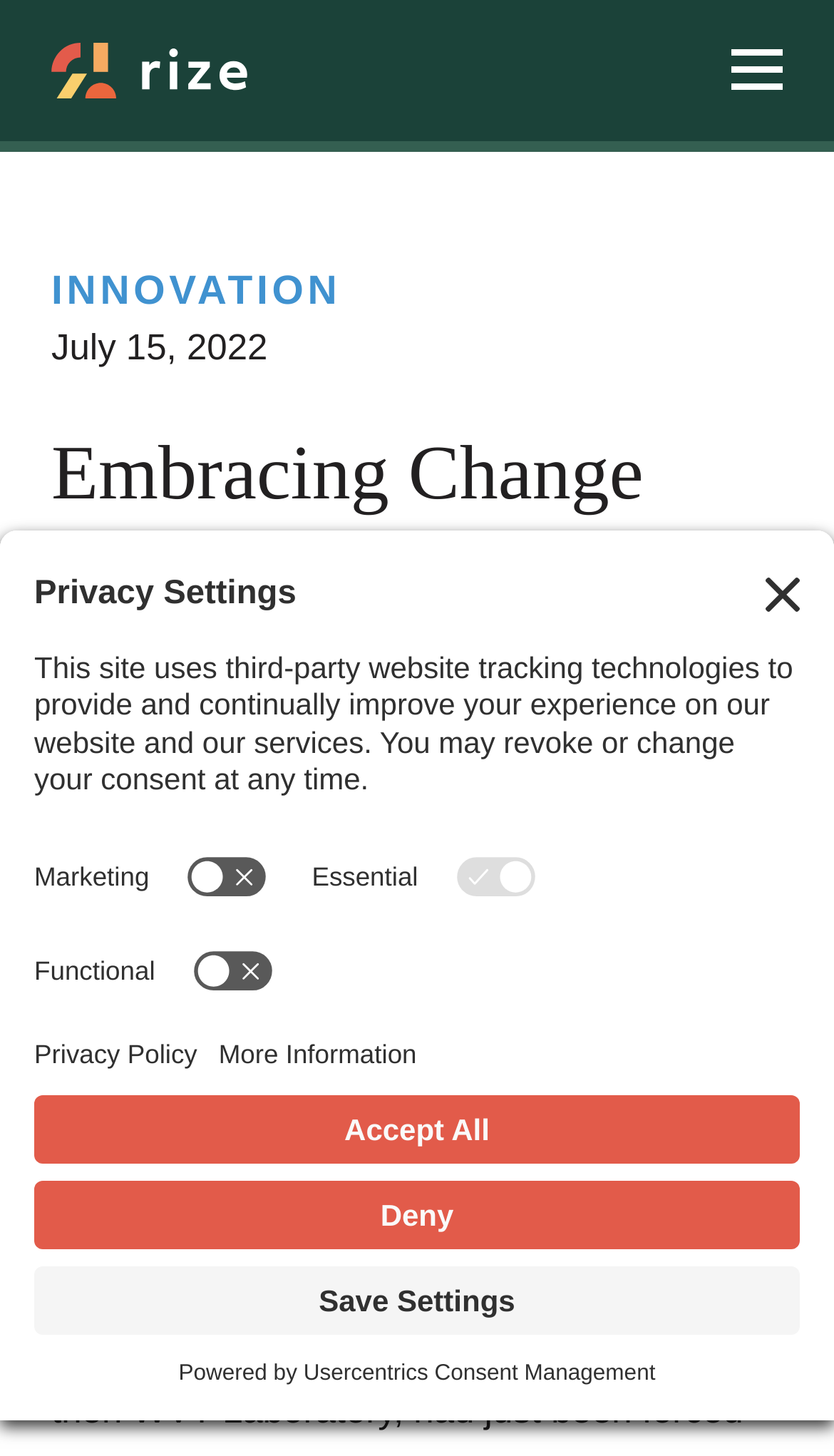What is the name of the consent management platform used?
Please answer the question with as much detail as possible using the screenshot.

The name of the consent management platform used can be found at the bottom of the webpage, where it says 'Powered by Usercentrics Consent Management'.